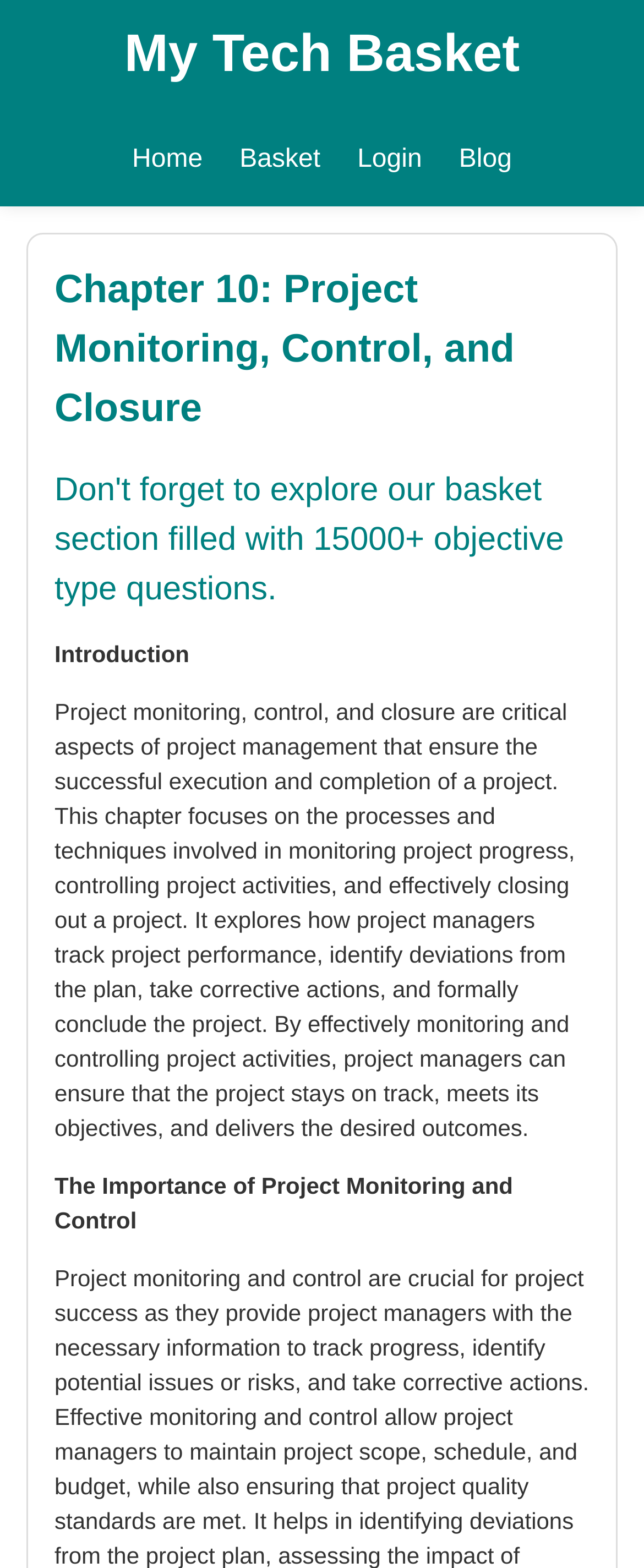What is the purpose of project monitoring and control? Analyze the screenshot and reply with just one word or a short phrase.

Ensure project stays on track